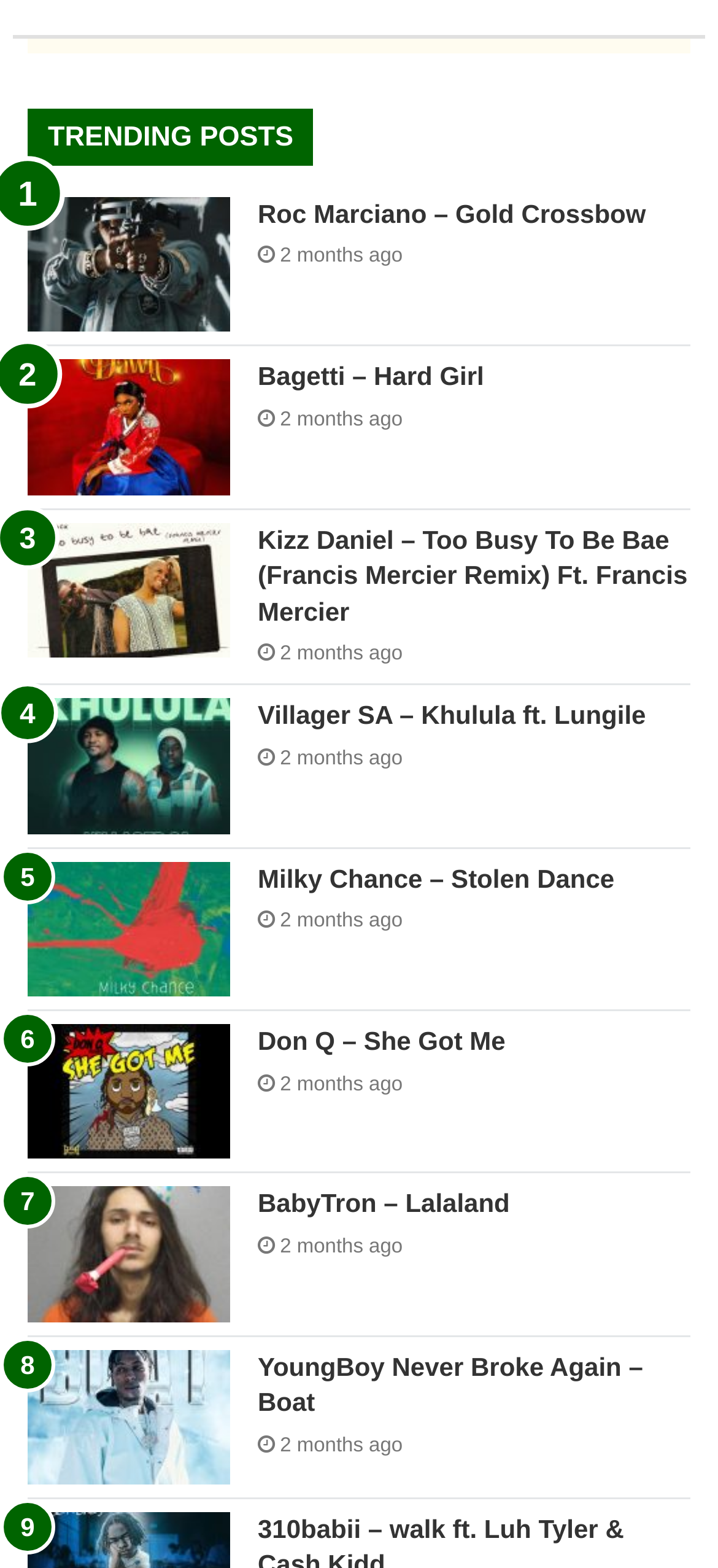Please indicate the bounding box coordinates for the clickable area to complete the following task: "Click on the link 'Villager SA – Khulula ft. Lungile'". The coordinates should be specified as four float numbers between 0 and 1, i.e., [left, top, right, bottom].

[0.038, 0.446, 0.321, 0.532]